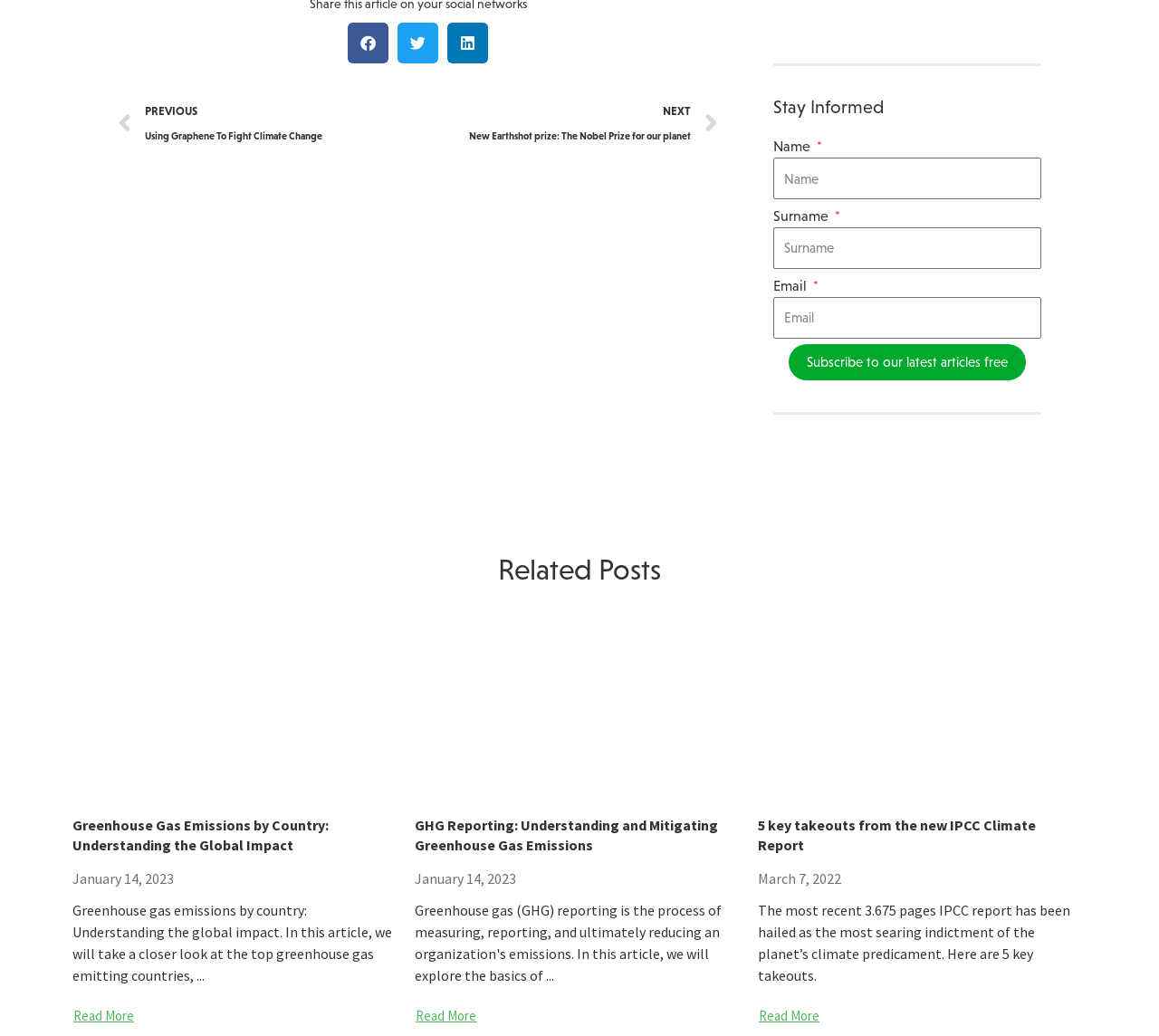Using the image as a reference, answer the following question in as much detail as possible:
What is the date of the article '5 key takeouts from the new IPCC Climate Report'?

I found the date of the article '5 key takeouts from the new IPCC Climate Report' by looking at the 'StaticText' element below the article title, which displays the date 'March 7, 2022'.